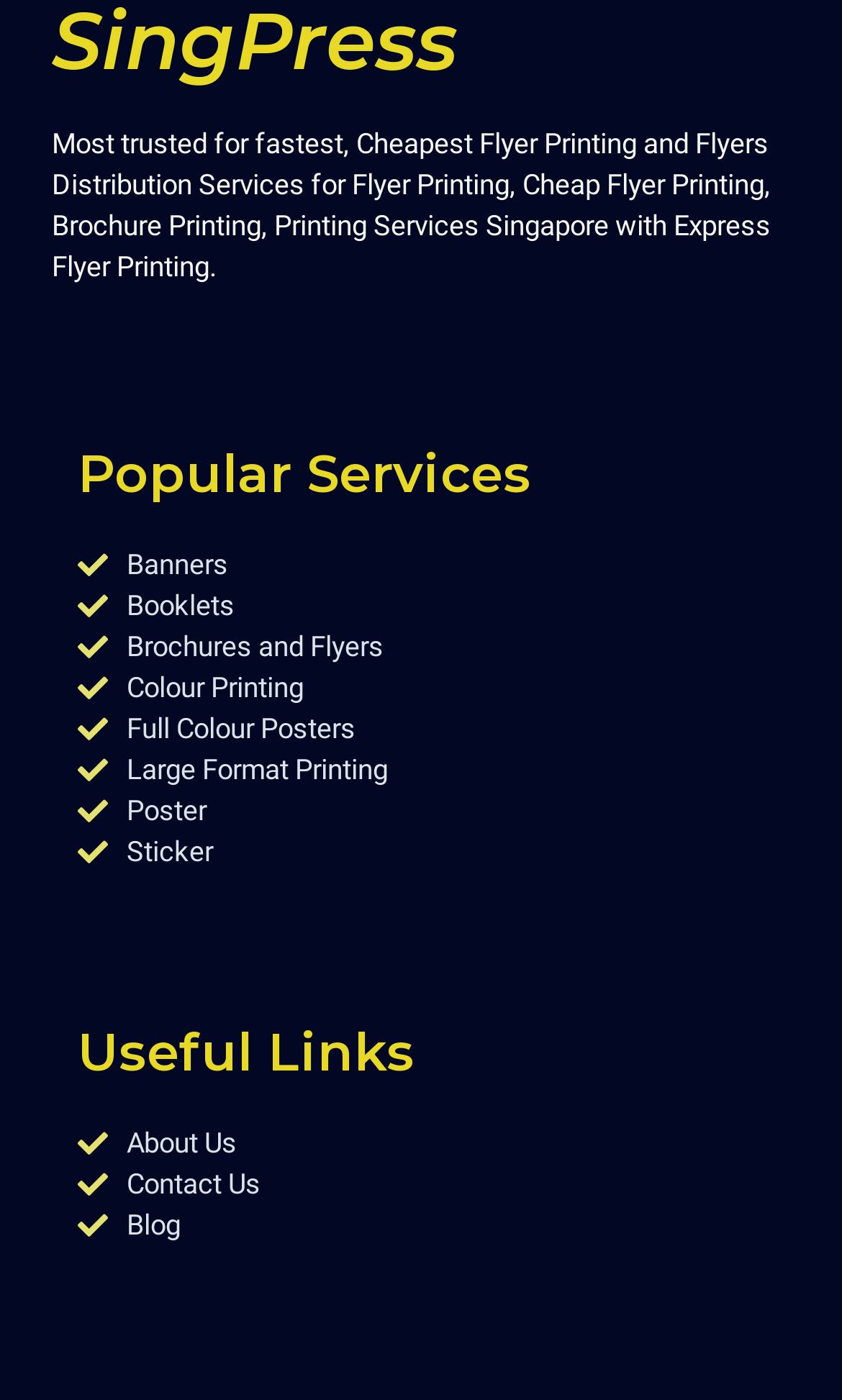How to contact the company?
Please provide a detailed answer to the question.

To contact the company, one can click on the 'Contact Us' link which is located under the 'Useful Links' heading with a bounding box coordinate of [0.092, 0.831, 0.908, 0.861].